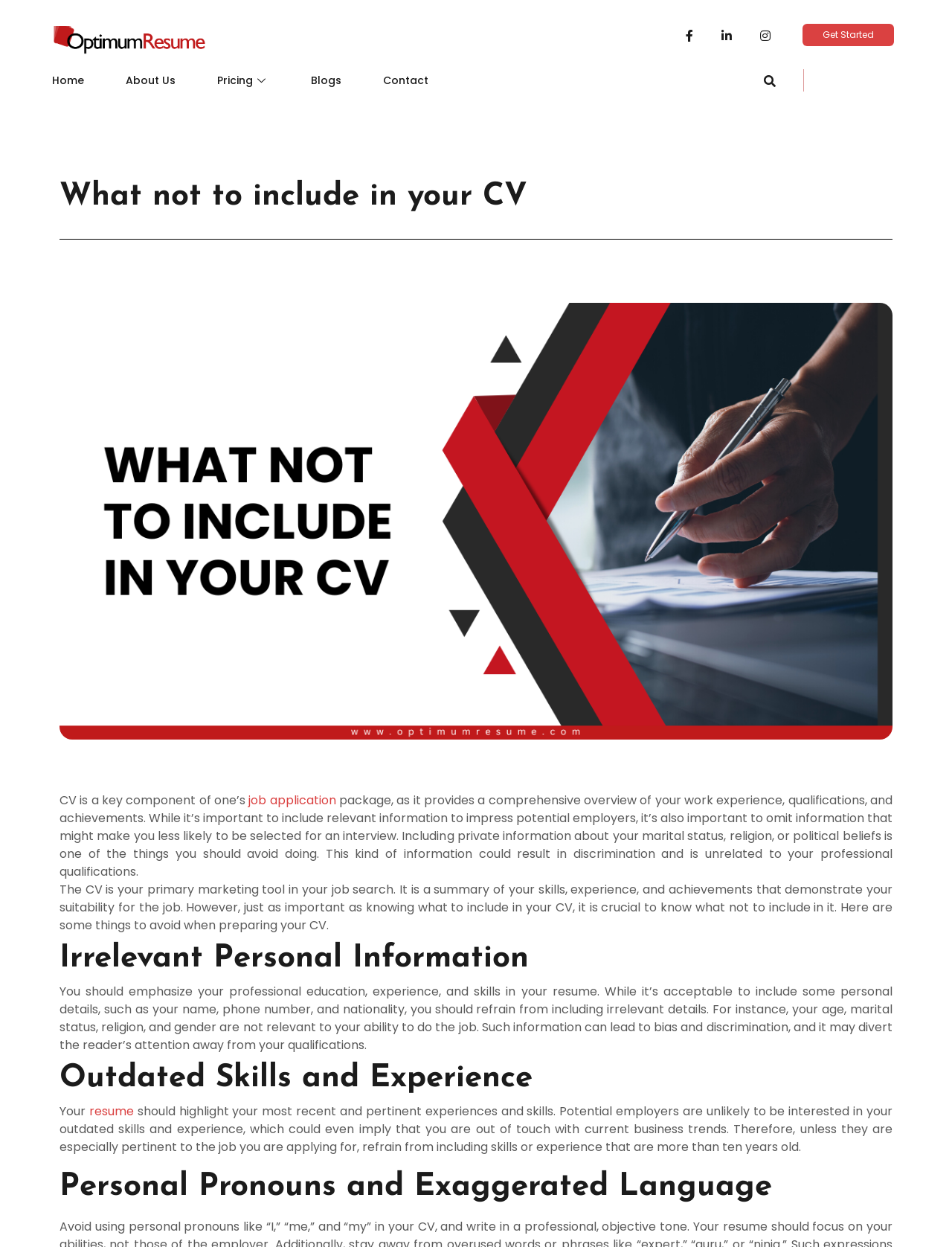Please find the bounding box coordinates of the section that needs to be clicked to achieve this instruction: "Click on the 'About Us' link".

[0.132, 0.056, 0.228, 0.074]